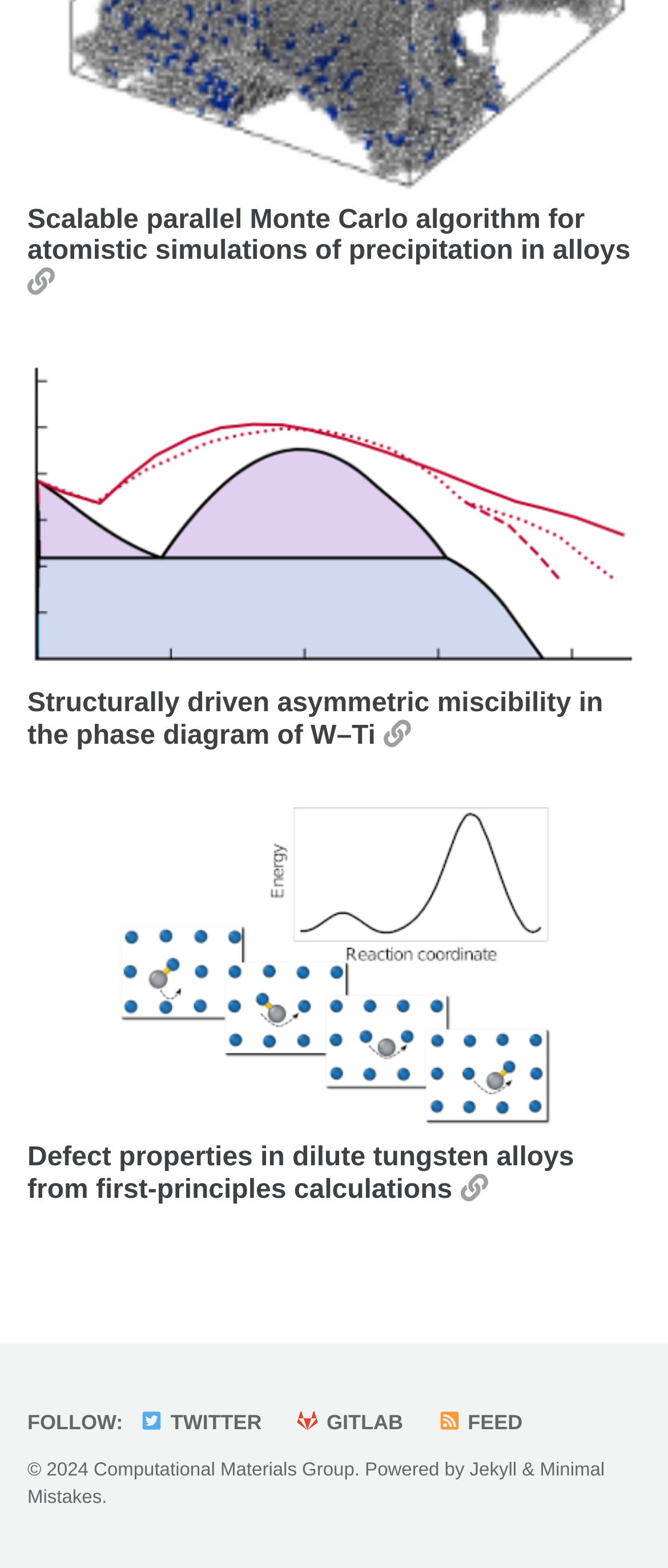Identify the bounding box for the UI element described as: "permalinkPermalink". Ensure the coordinates are four float numbers between 0 and 1, formatted as [left, top, right, bottom].

[0.574, 0.46, 0.615, 0.479]